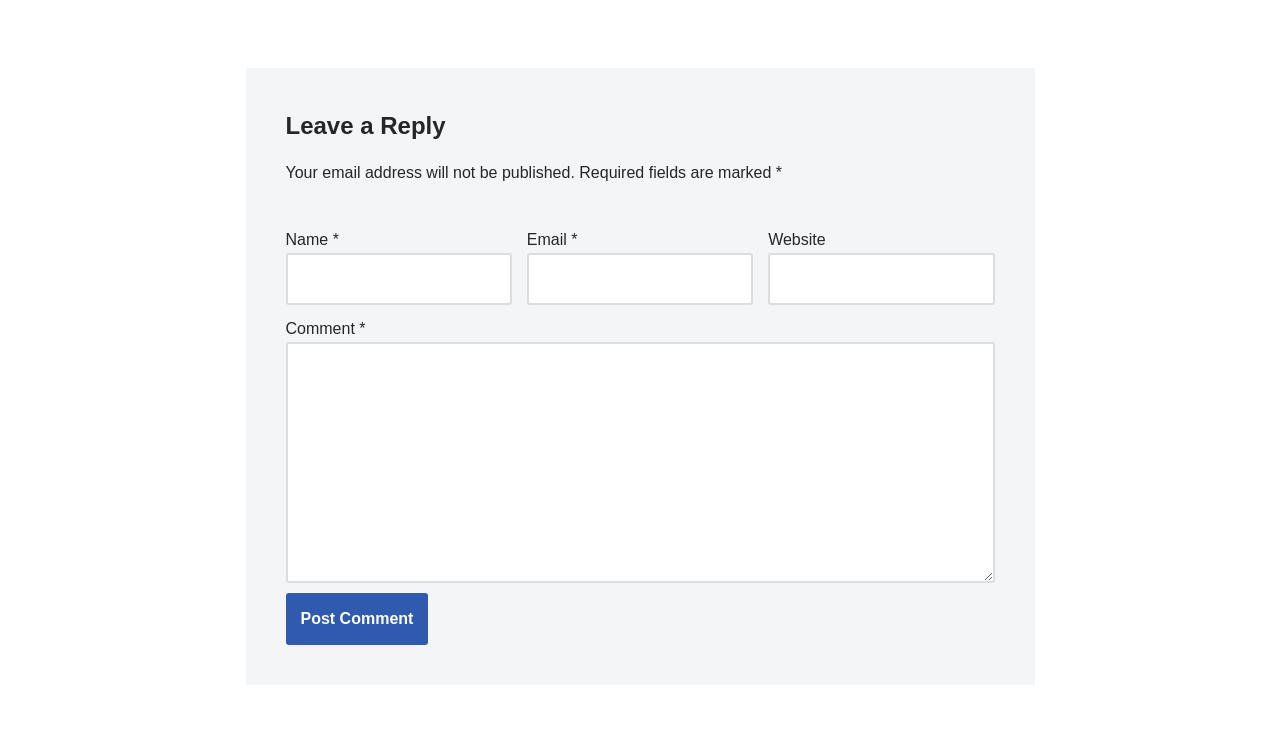Locate the UI element described by parent_node: Name * name="author" and provide its bounding box coordinates. Use the format (top-left x, top-left y, bottom-right x, bottom-right y) with all values as floating point numbers between 0 and 1.

[0.223, 0.341, 0.4, 0.41]